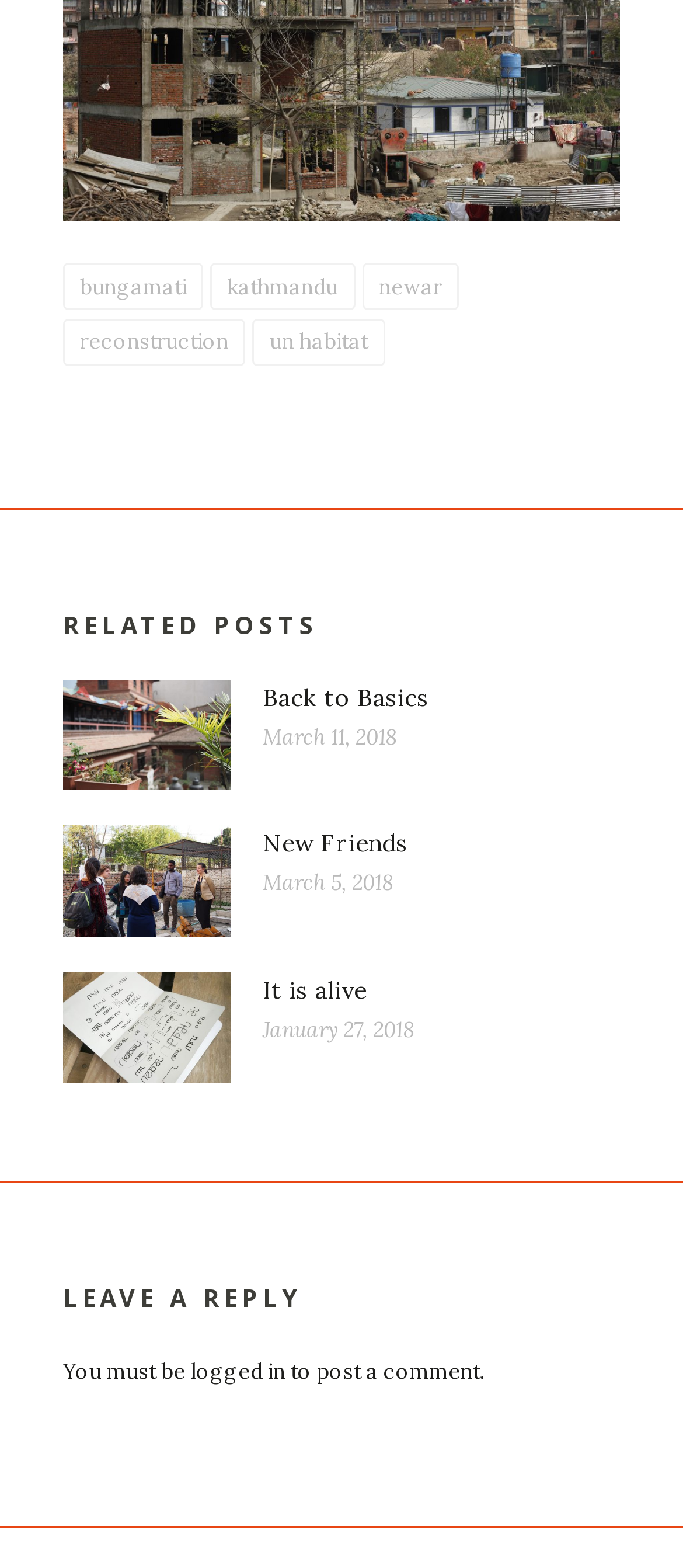What is the date of the 'It is alive' post?
Offer a detailed and exhaustive answer to the question.

I found the date of the 'It is alive' post by looking at the StaticText element with the text 'January 27, 2018' which is located below the link element with the text 'It is alive'.